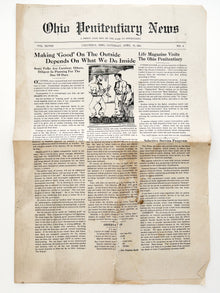Describe the image thoroughly.

The image showcases a vintage edition of the "Ohio Penitentiary News," dated April 19, 1941. This newspaper offers a snapshot into the life and perspectives within the penitentiary during that era, featuring an article titled "Making 'Good' On The Outside Depends On What We Do Inside." The layout presents a blend of text and illustrations, indicating thoughtful commentary on rehabilitation and societal reintegration. This historical publication provides valuable insight into the social attitudes and issues surrounding incarceration in the early 20th century. The paper appears folded, highlighting its age and the significance of preserving such documents that reflect the history of the justice system and its impact on individuals and society.